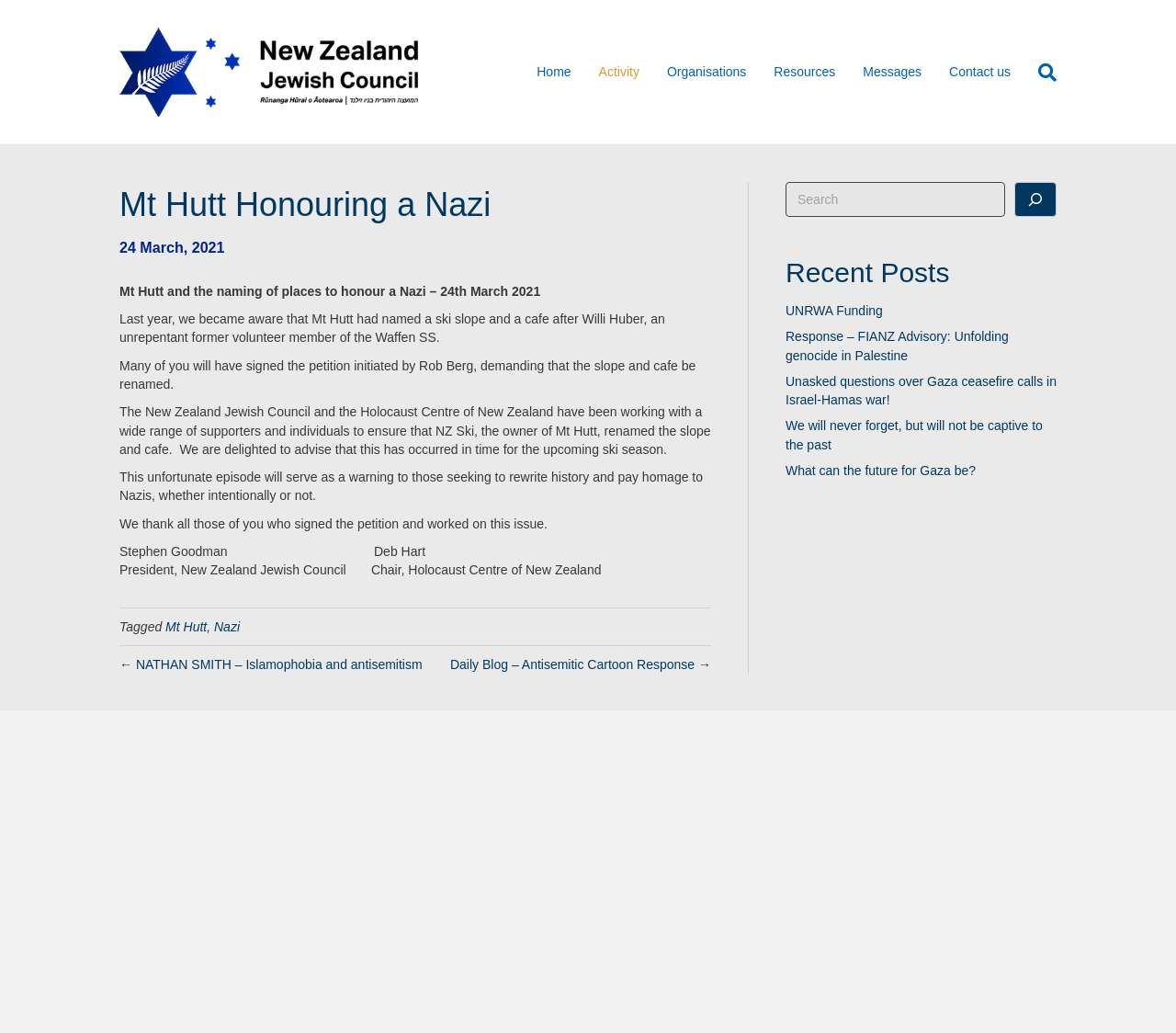Pinpoint the bounding box coordinates of the element you need to click to execute the following instruction: "Search for something". The bounding box should be represented by four float numbers between 0 and 1, in the format [left, top, right, bottom].

[0.668, 0.176, 0.855, 0.21]